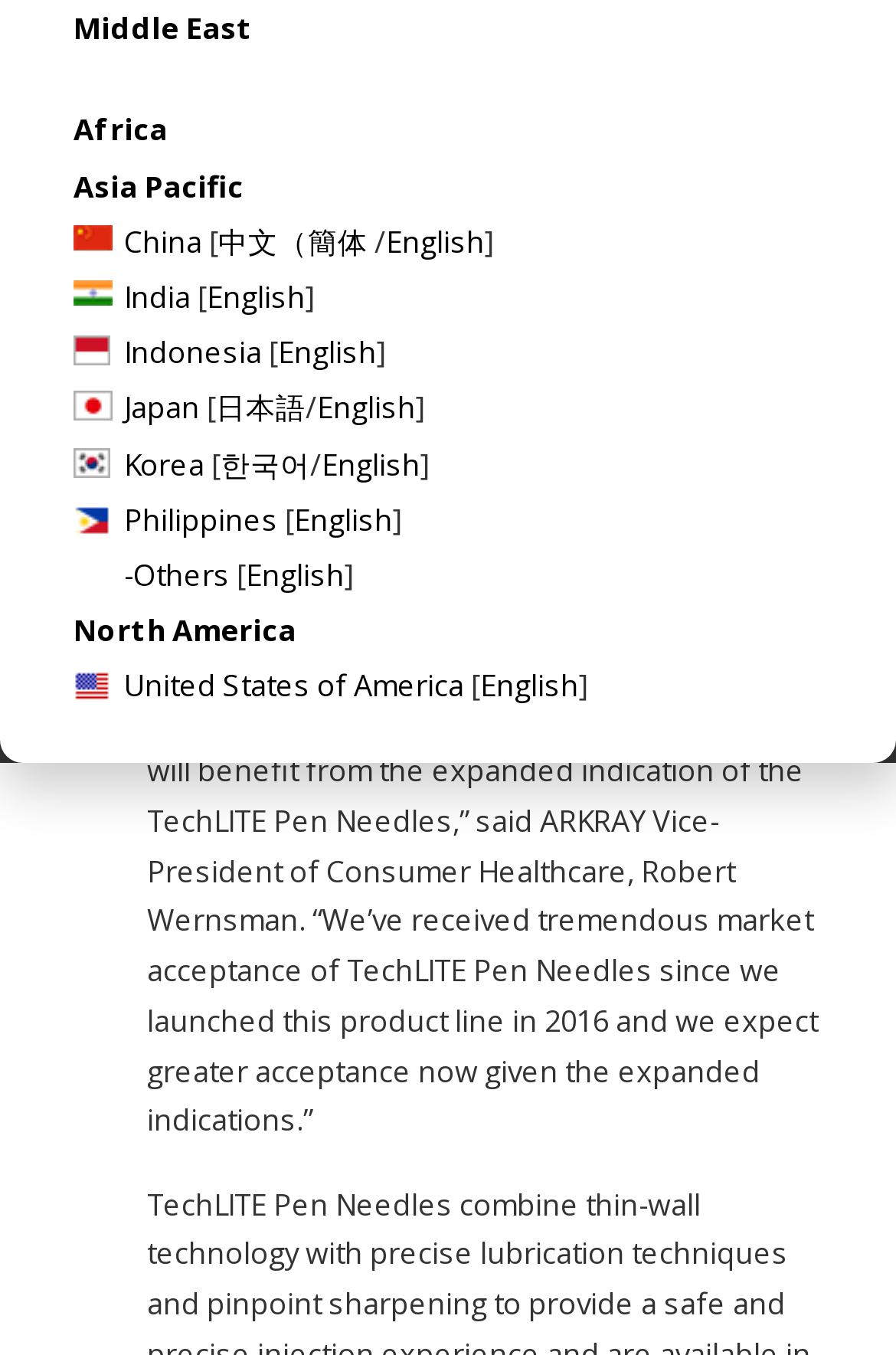Given the description of the UI element: "English", predict the bounding box coordinates in the form of [left, top, right, bottom], with each value being a float between 0 and 1.

[0.431, 0.163, 0.541, 0.193]